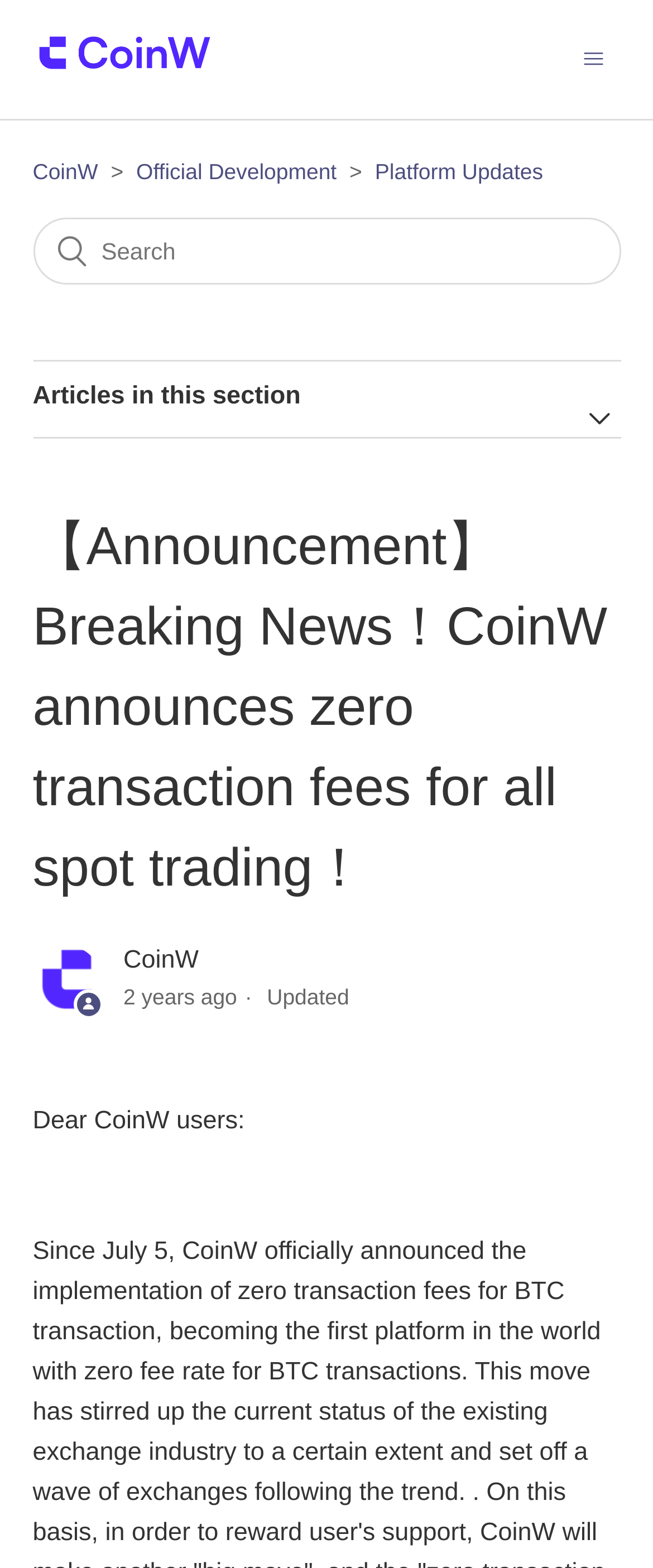Generate a comprehensive description of the webpage.

The webpage appears to be an announcement page from CoinW, a cryptocurrency platform. At the top left corner, there is a link to the CoinW Help Center home page, accompanied by a small image. Next to it, there is a toggle navigation menu button with an icon.

Below the top navigation bar, there is a horizontal list of menu items, including "CoinW", "Official Development", and "Platform Updates". Each item is a link and has a similar layout.

On the right side of the page, there is a search bar that spans almost the entire width of the page. Below the search bar, there is a section titled "Articles in this section" with a button to expand or collapse the section.

The main content of the page is an announcement with a bold heading "【Announcement】Breaking News！CoinW announces zero transaction fees for all spot trading！". The announcement is dated July 13, 2022, and has a timestamp of 10:21. Below the heading, there is a brief message addressed to "Dear CoinW users", followed by a paragraph of text that explains the implementation of zero transaction fees for BTC transactions since July 5. The text is divided into several lines, with the key phrase "zero transaction fees" highlighted.